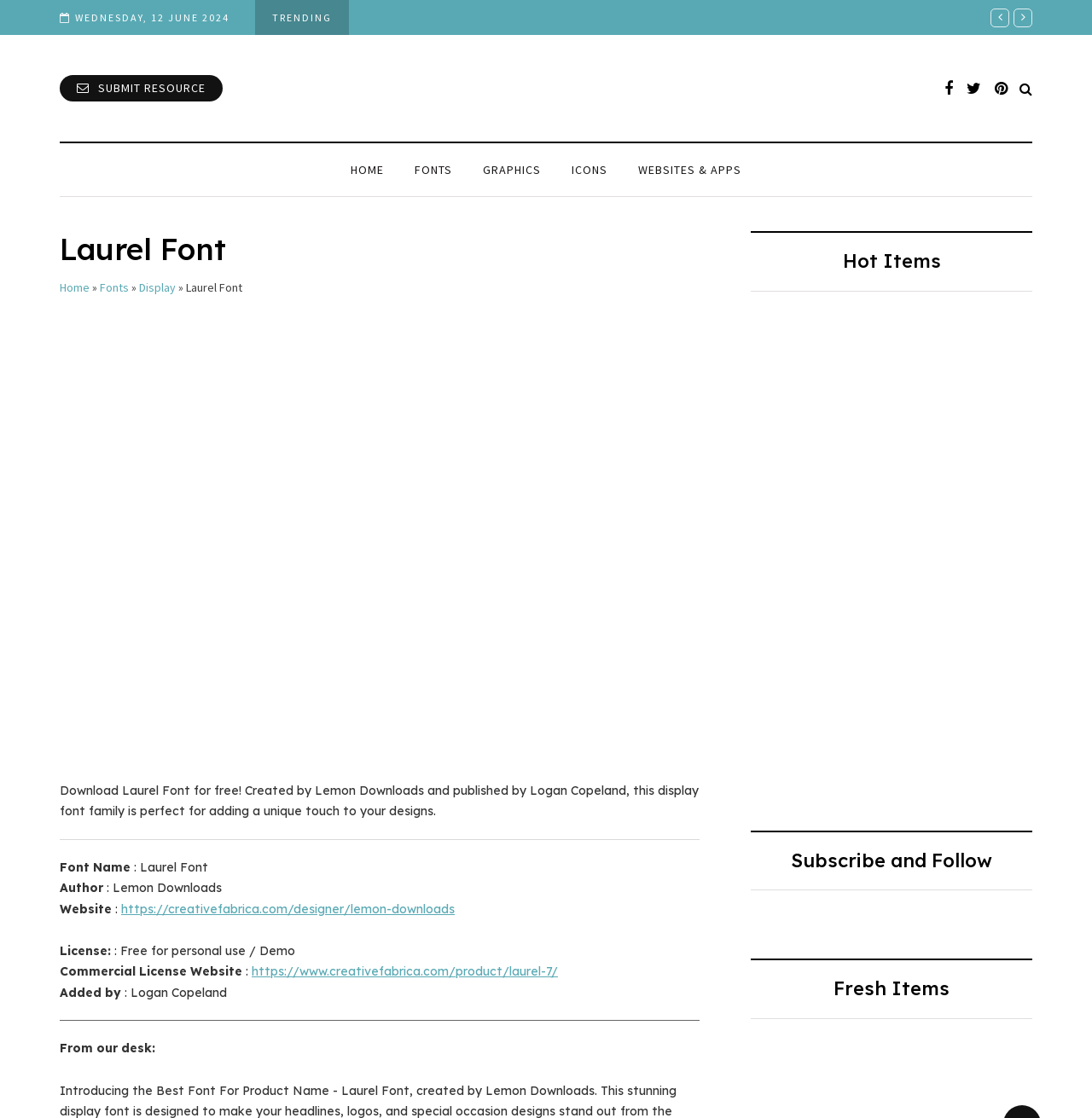Explain the webpage's design and content in an elaborate manner.

The webpage is about the Laurel Font, a digital font download. At the top, there is a date "WEDNESDAY, 12 JUNE 2024" and a "TRENDING" label. Below that, there are several links, including "SUBMIT RESOURCE", "Basedroid.com", and some social media icons. 

To the right of these links, there is a navigation menu with options like "HOME", "FONTS", "GRAPHICS", "ICONS", and "WEBSITES & APPS". 

Below the navigation menu, there is a large heading "Laurel Font" followed by a breadcrumb navigation with links to "Home", "Fonts", and "Display". 

The main content of the page is about the Laurel Font, which is a display font family designed to add a unique touch to designs. The font is created by Lemon Downloads and published by Logan Copeland. There are details about the font, including its name, author, website, license, and commercial license website. 

On the right side of the page, there are several headings and links to other fonts, including "Hot Items", "Butterfly Monogram Font Font", "Kayla Outline Font", "Hi Bestina Font", "Love Mama Font", "Holiday Season Font", and "Berlay Script Font". 

At the bottom of the page, there are headings "Subscribe and Follow" and "Fresh Items".